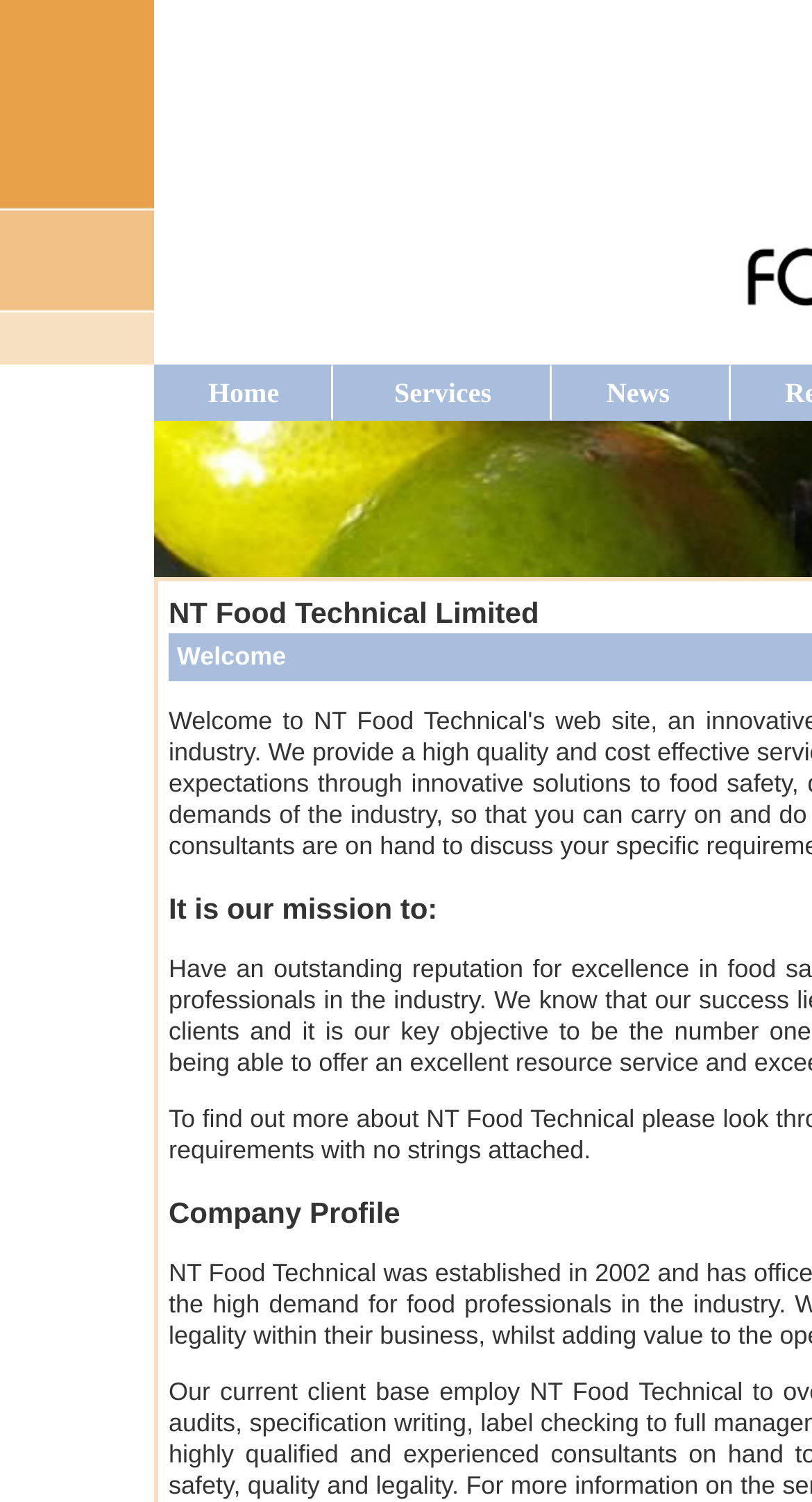Provide a brief response to the question below using a single word or phrase: 
What is the last menu item?

News